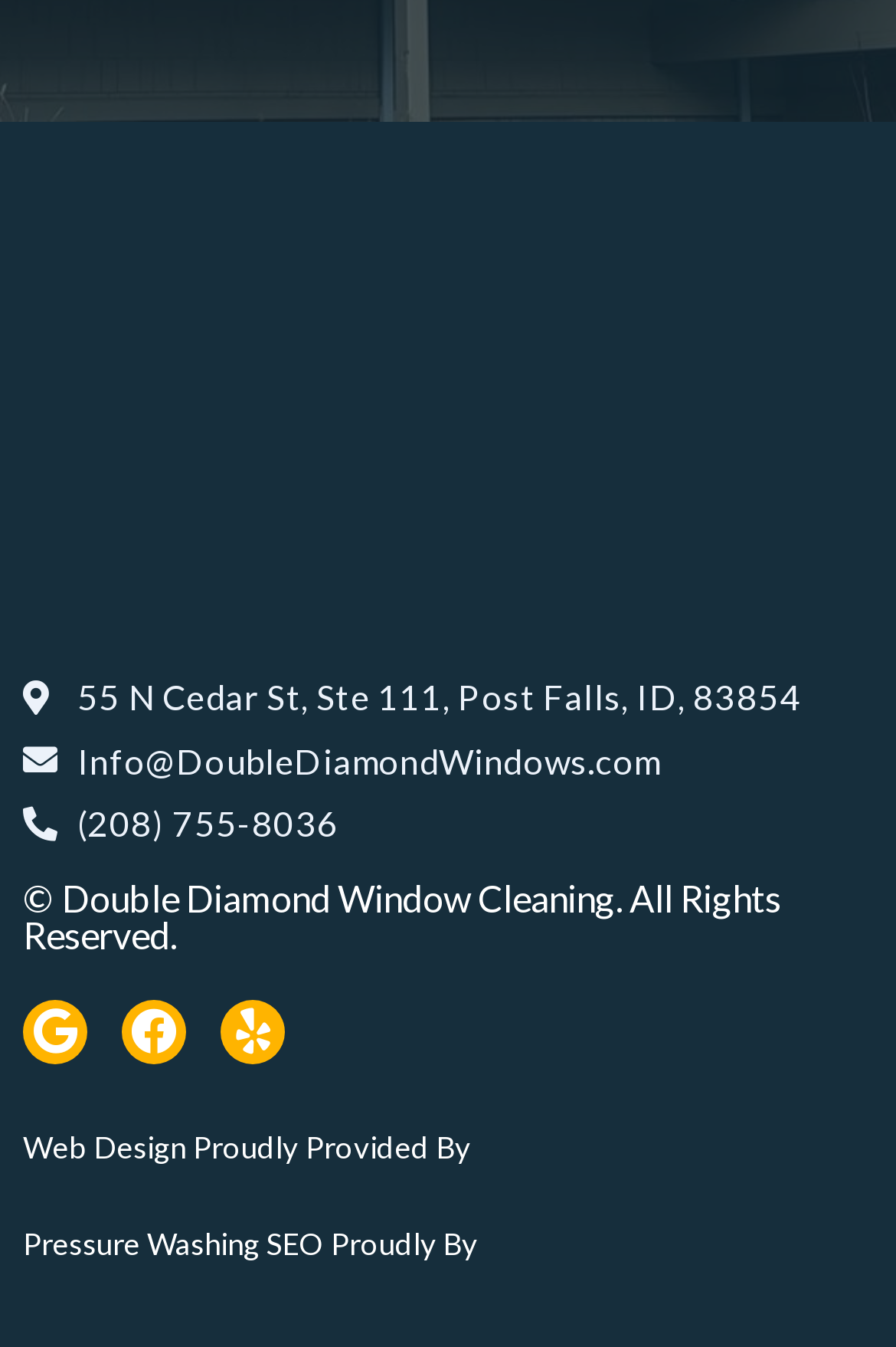What is the company name?
Answer briefly with a single word or phrase based on the image.

Double Diamond Window Cleaning